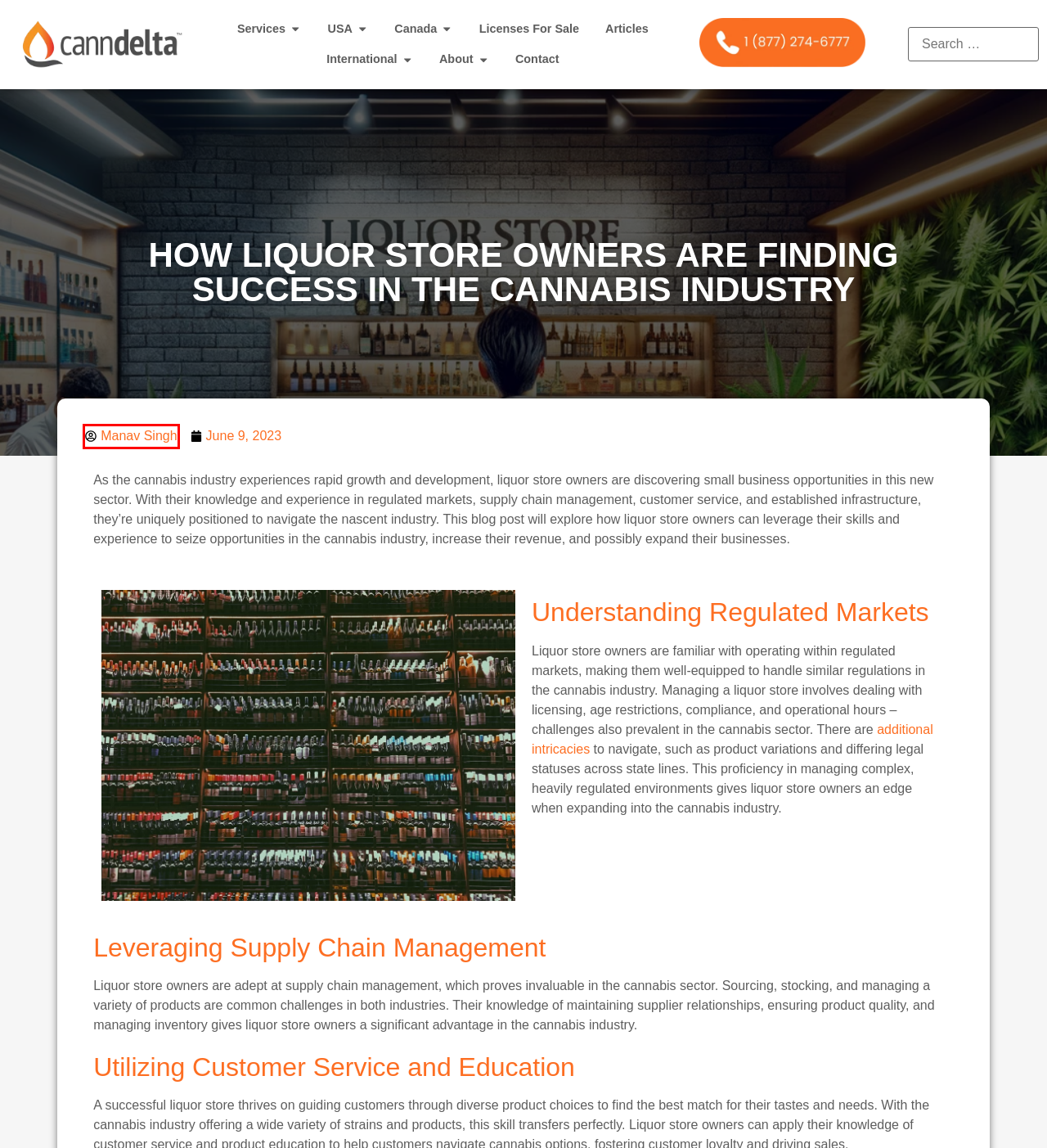Examine the screenshot of a webpage featuring a red bounding box and identify the best matching webpage description for the new page that results from clicking the element within the box. Here are the options:
A. Manav Singh, Author at CannDelta Cannabis Licensing Consultants
B. June 9, 2023 - CannDelta Cannabis Licensing Consultants
C. State, Canadian and Federal Licensing Blogs | CannDelta
D. Contact Us | CannDelta Licensing, Marketing, & Operations Help.
E. Office of Cannabis Management | Office of Cannabis Management
F. Licenses for Sale - CannDelta Cannabis Licensing Consultants
G. Terms and Conditions - CannDelta Cannabis Licensing Consultants
H. Manhattan Cannabis Crackdown: Insights | CannDelta

A